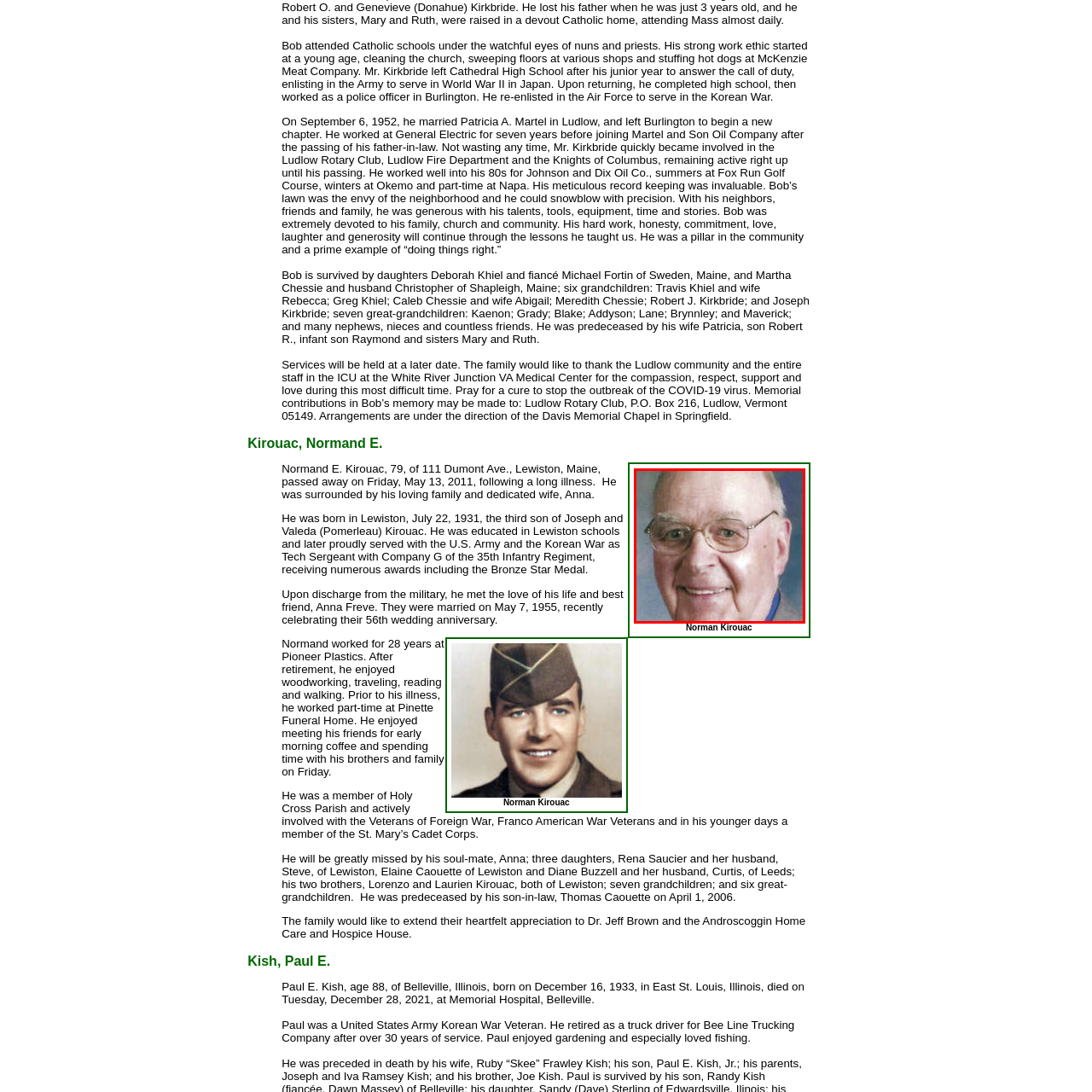Concentrate on the image bordered by the red line and give a one-word or short phrase answer to the following question:
What medal did Norman Kirouac receive for his service?

Bronze Star Medal